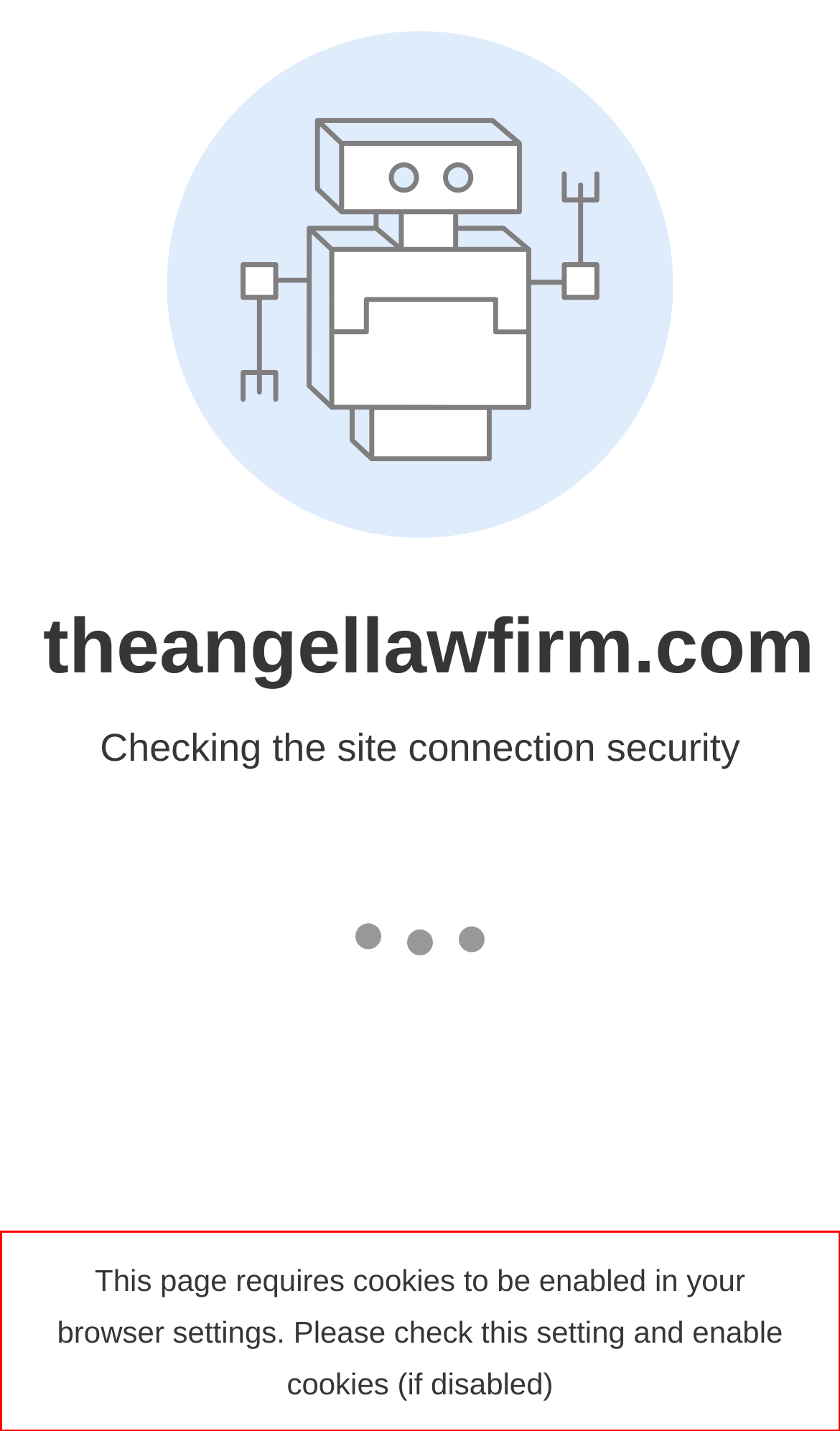Analyze the webpage screenshot and use OCR to recognize the text content in the red bounding box.

This page requires cookies to be enabled in your browser settings. Please check this setting and enable cookies (if disabled)